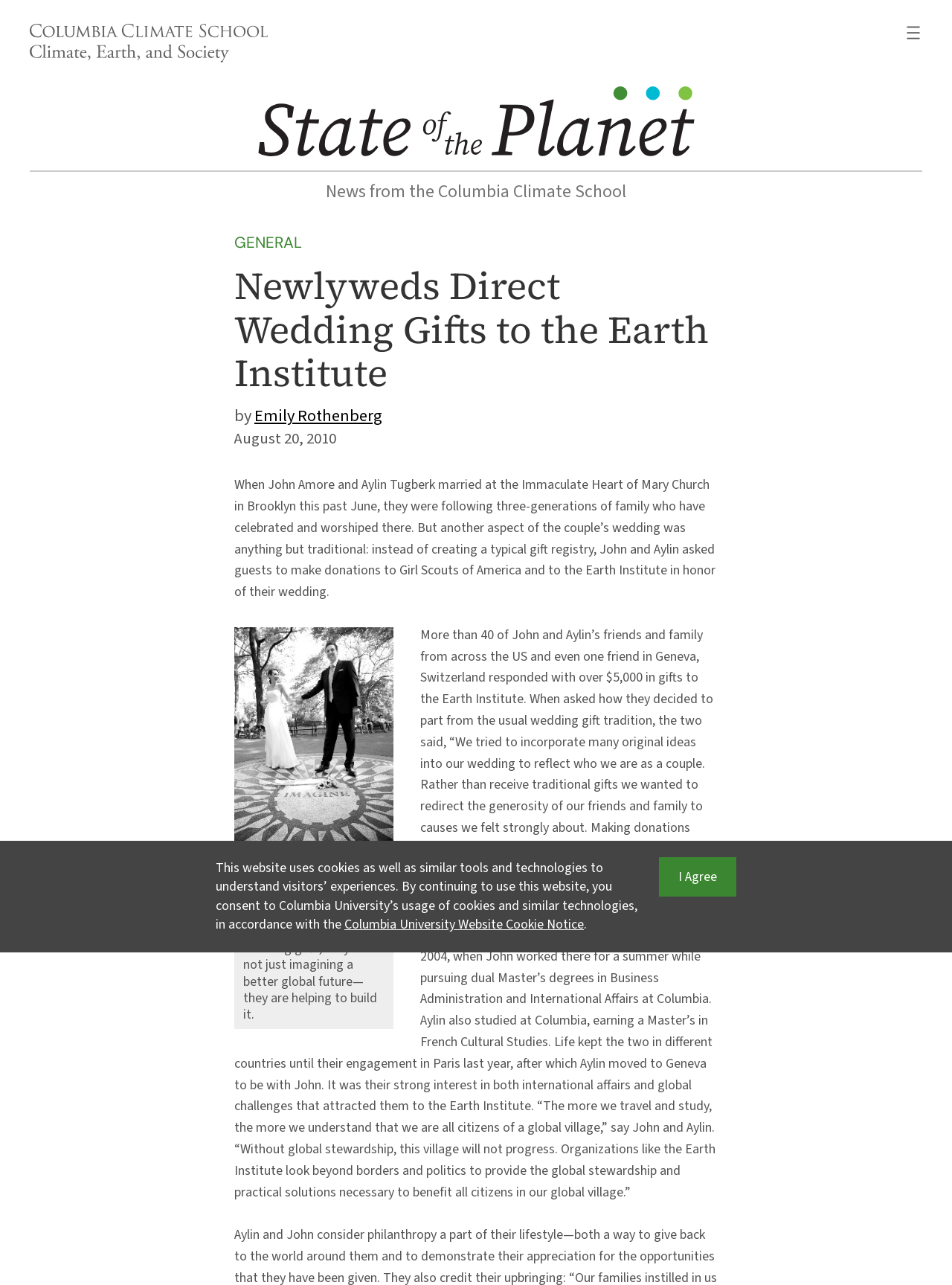How much money was donated to the Earth Institute by John and Aylin's friends and family? Examine the screenshot and reply using just one word or a brief phrase.

Over $5,000